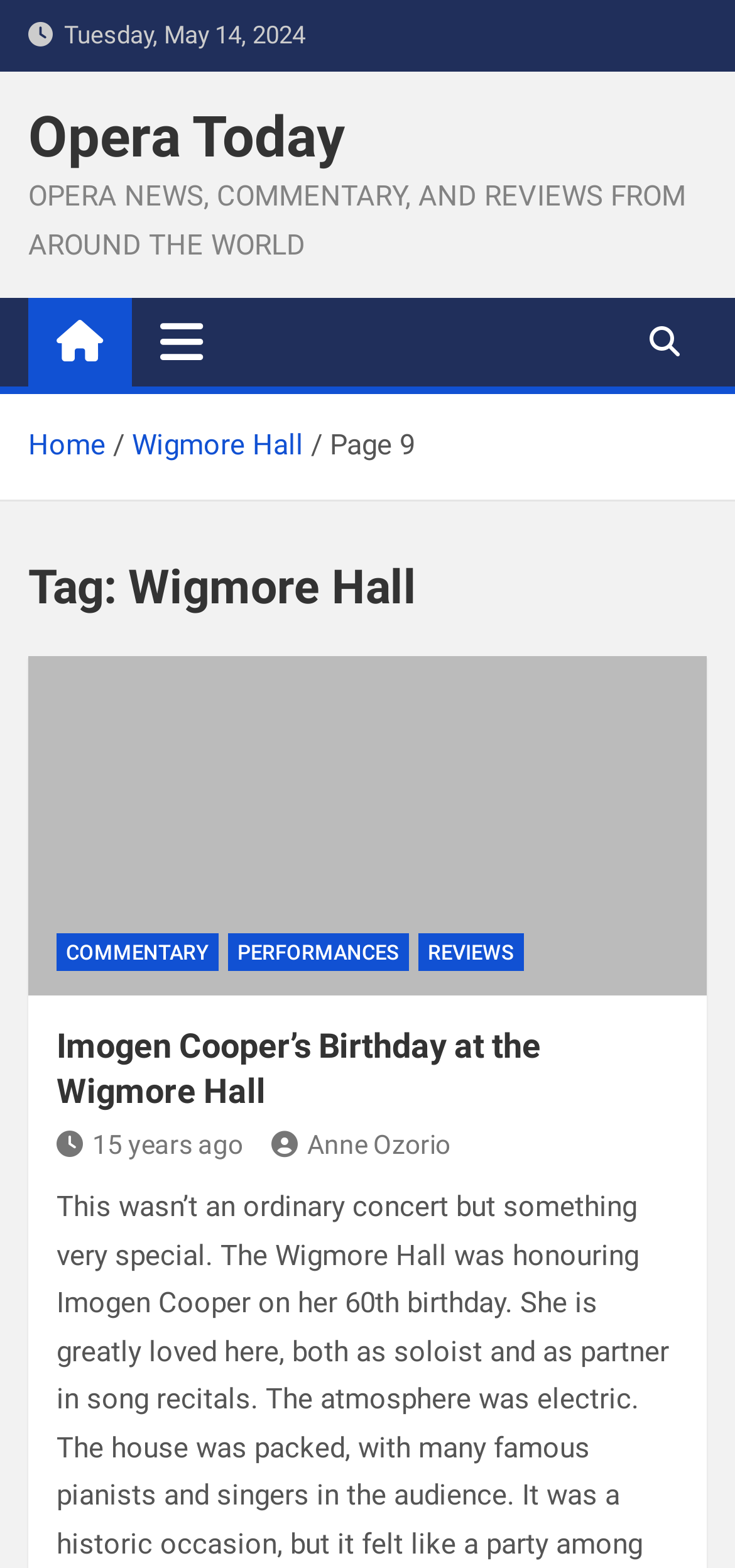Determine the bounding box coordinates of the clickable element to complete this instruction: "Toggle navigation". Provide the coordinates in the format of four float numbers between 0 and 1, [left, top, right, bottom].

[0.179, 0.19, 0.315, 0.245]